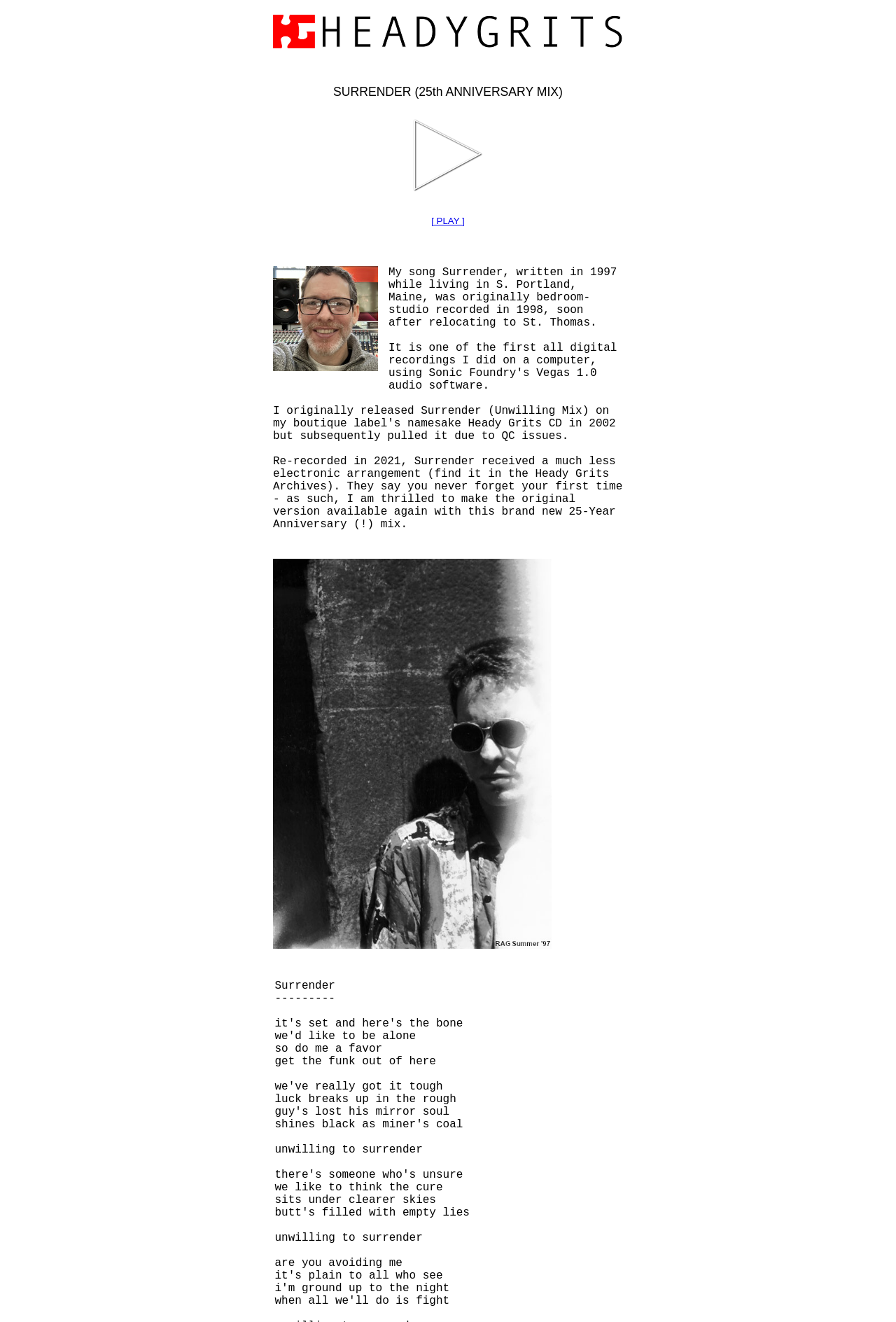Give a detailed overview of the webpage's appearance and contents.

The webpage is about Heady Grits, a music-related entity. At the top, there is a large heading "HEADYGRITS" with a link and an image of the same name, taking up most of the width. Below the heading, there is a static text "SURRENDER (25th ANNIVERSARY MIX)".

To the right of the static text, there is a link with the text "play" and an image of a play button. Next to it, there is another link with the text "[ PLAY ]". These two links are positioned close to each other.

Below the links, there is an image of "RAG Winter 2023" on the left side, taking up about a third of the width. To the right of the image, there is a block of static text describing the song "Surrender", written in 1997. The text explains that the song was originally recorded in 1998 and re-recorded in 2021.

Below the block of text, there is another block of static text that continues the story of the song "Surrender". This text is positioned below the previous block of text and spans about two-thirds of the width. At the bottom left, there is an image of "RAG Summer 97", which takes up about half of the width.